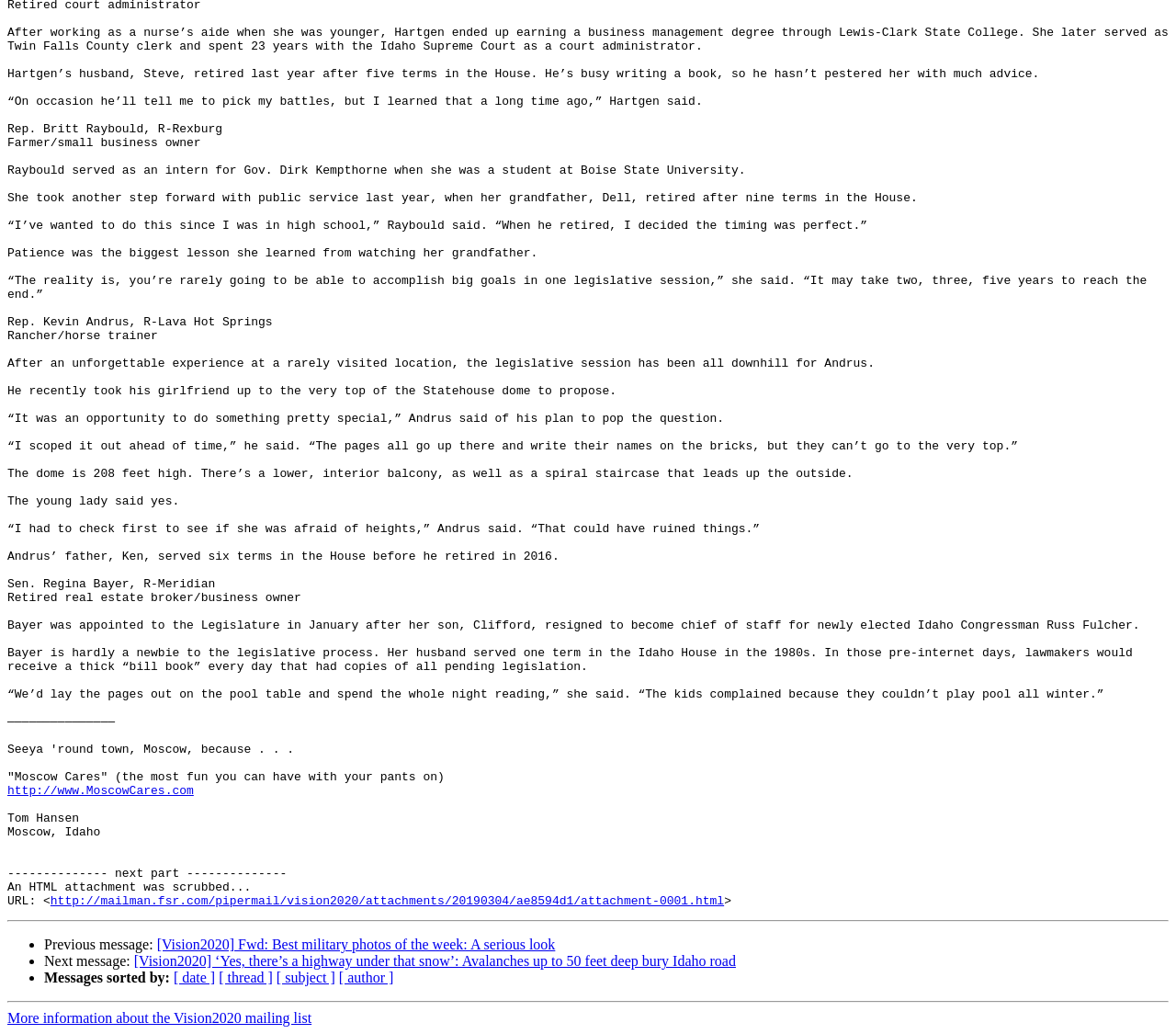Find the bounding box coordinates of the clickable element required to execute the following instruction: "Go to previous message". Provide the coordinates as four float numbers between 0 and 1, i.e., [left, top, right, bottom].

[0.133, 0.906, 0.472, 0.921]